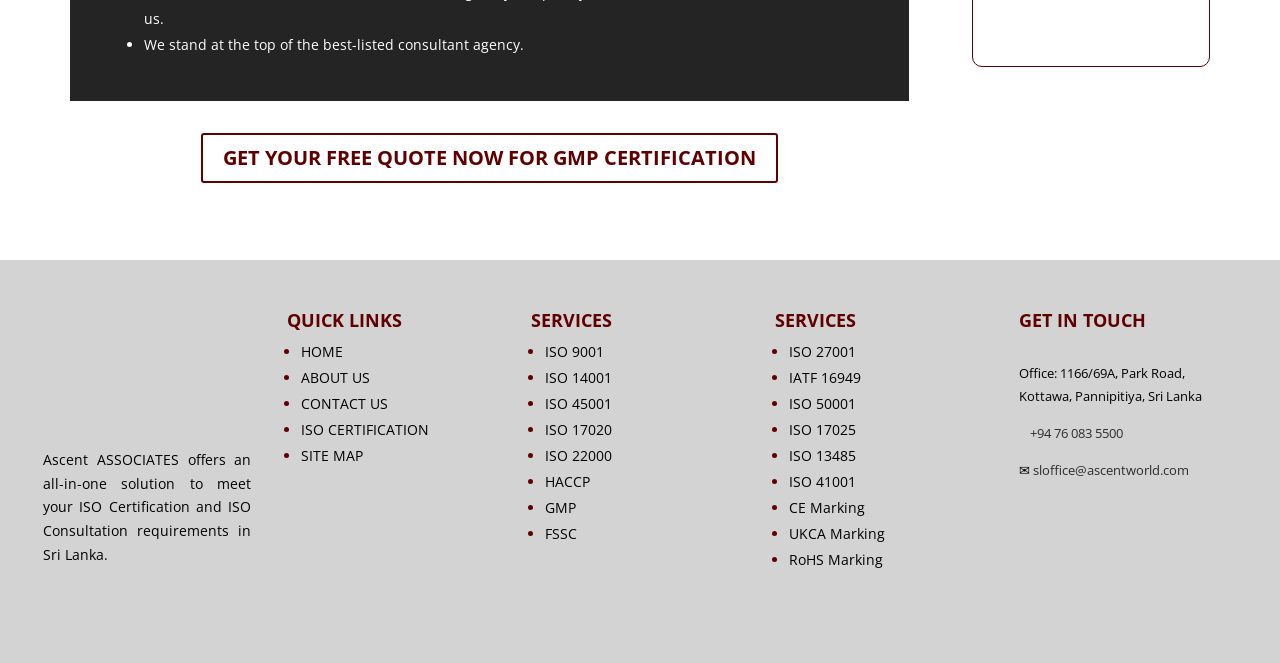Please answer the following question using a single word or phrase: 
What is the company's logo?

Ascent Associates ISO Consultant Logo